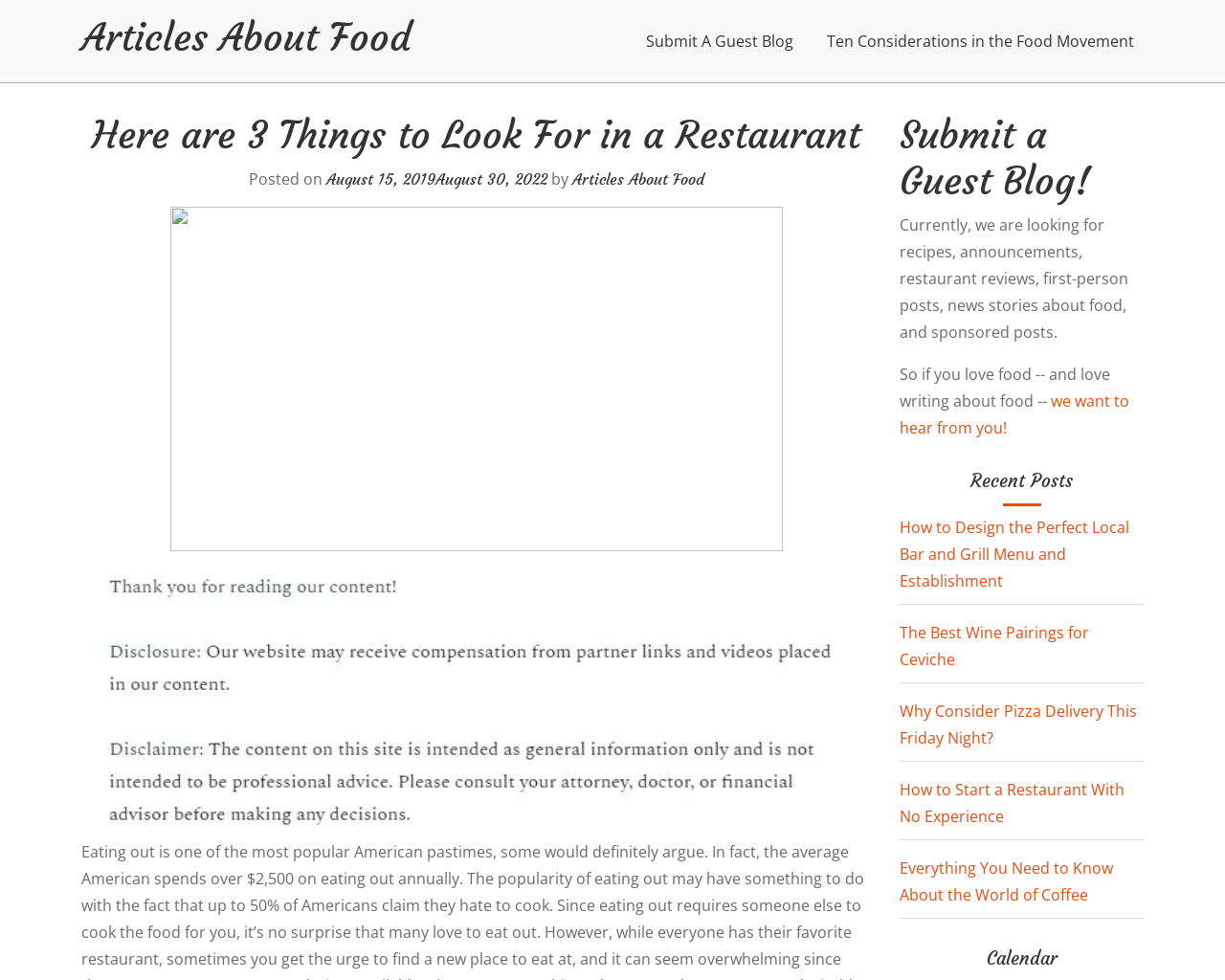How many recent posts are listed?
Please provide a single word or phrase based on the screenshot.

5